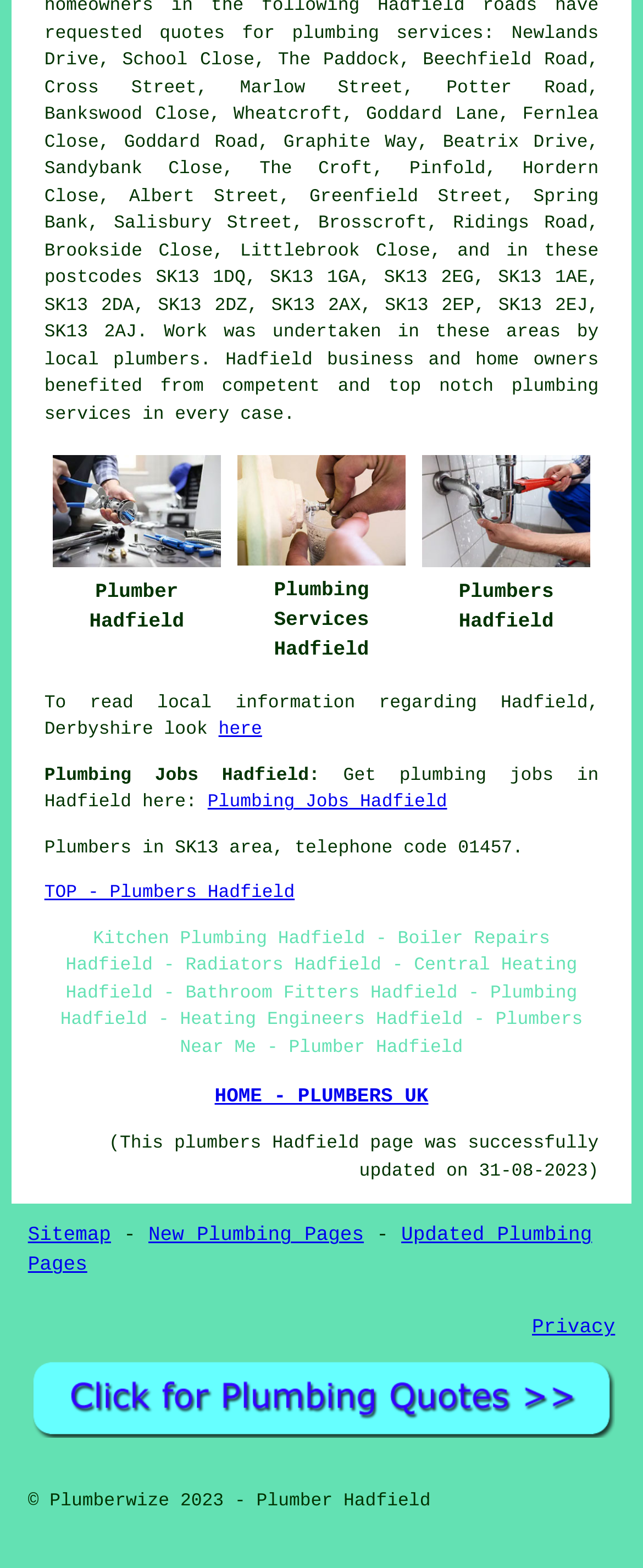Please specify the bounding box coordinates of the area that should be clicked to accomplish the following instruction: "Get plumbing jobs in Hadfield". The coordinates should consist of four float numbers between 0 and 1, i.e., [left, top, right, bottom].

[0.323, 0.506, 0.695, 0.519]